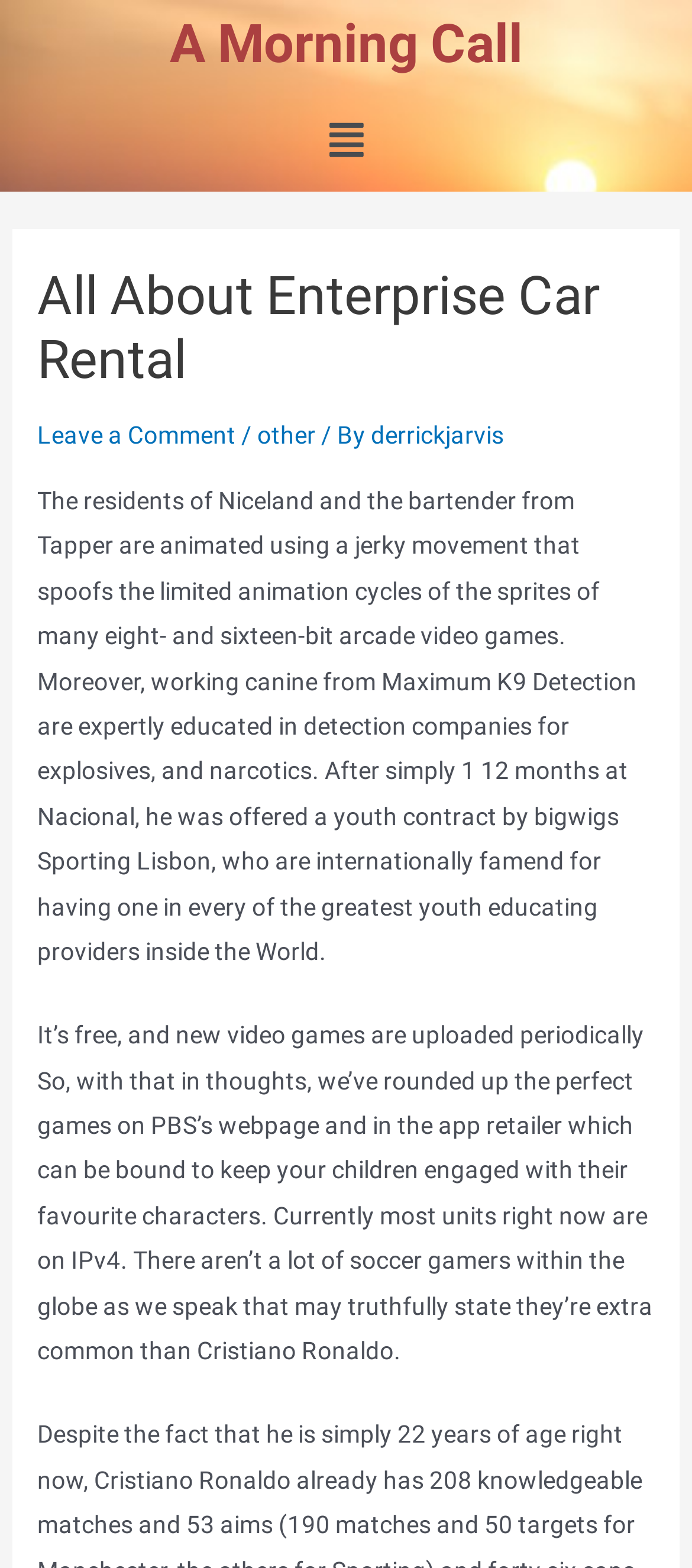Refer to the element description other and identify the corresponding bounding box in the screenshot. Format the coordinates as (top-left x, top-left y, bottom-right x, bottom-right y) with values in the range of 0 to 1.

[0.372, 0.269, 0.457, 0.287]